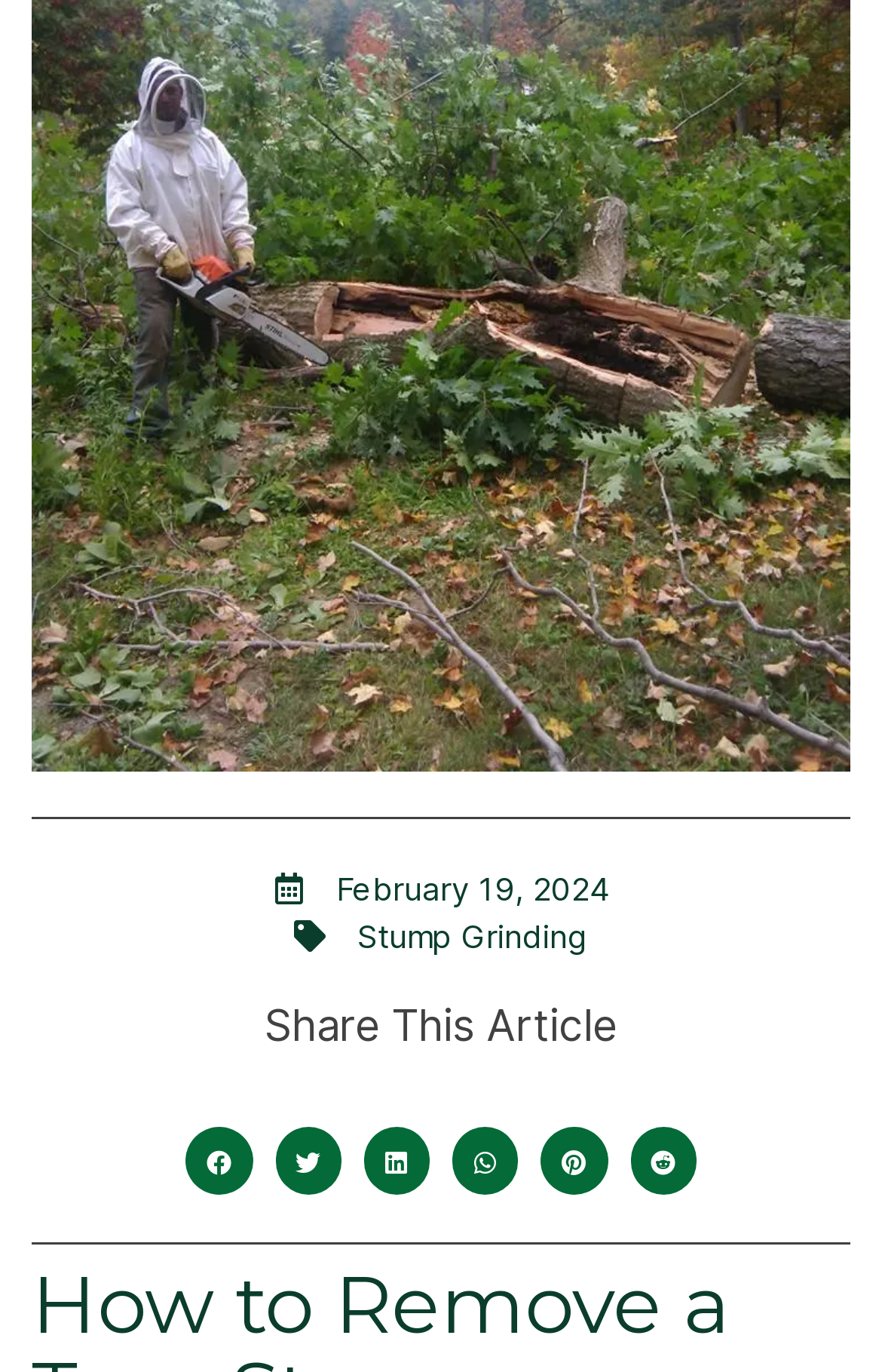Locate the bounding box coordinates of the clickable area needed to fulfill the instruction: "Share on twitter".

[0.312, 0.822, 0.387, 0.87]